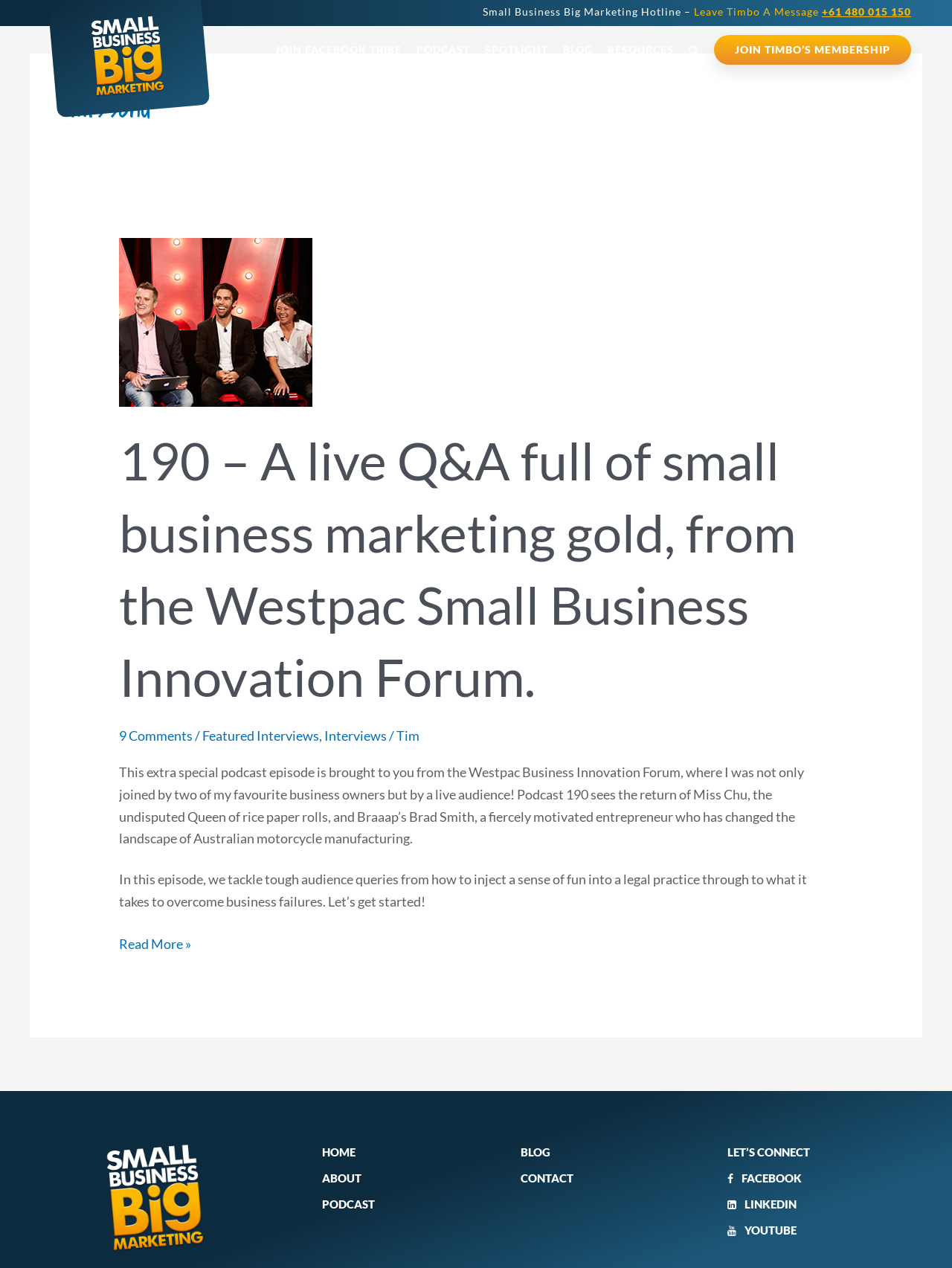Specify the bounding box coordinates of the area to click in order to execute this command: 'View the Cultural training page'. The coordinates should consist of four float numbers ranging from 0 to 1, and should be formatted as [left, top, right, bottom].

None